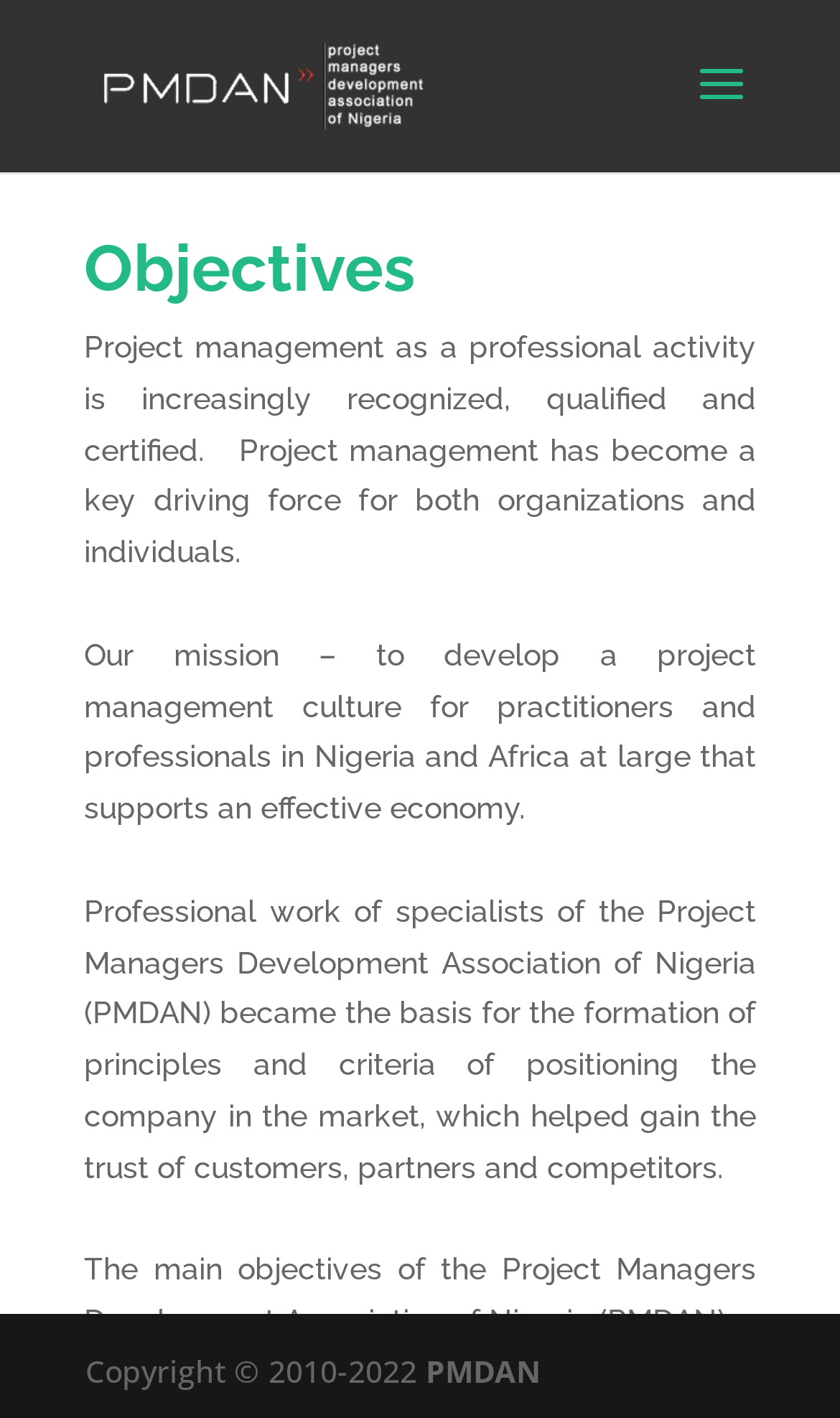What is the organization's mission?
From the screenshot, supply a one-word or short-phrase answer.

Develop project management culture